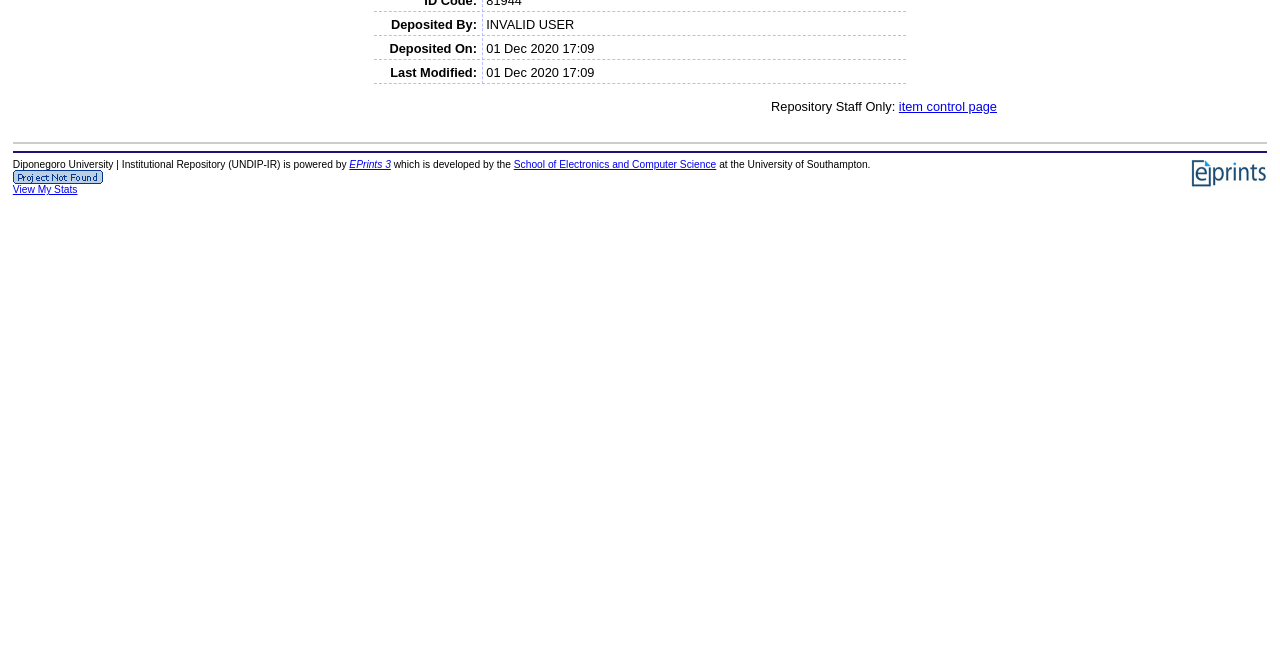For the given element description EPrints 3, determine the bounding box coordinates of the UI element. The coordinates should follow the format (top-left x, top-left y, bottom-right x, bottom-right y) and be within the range of 0 to 1.

[0.273, 0.239, 0.305, 0.255]